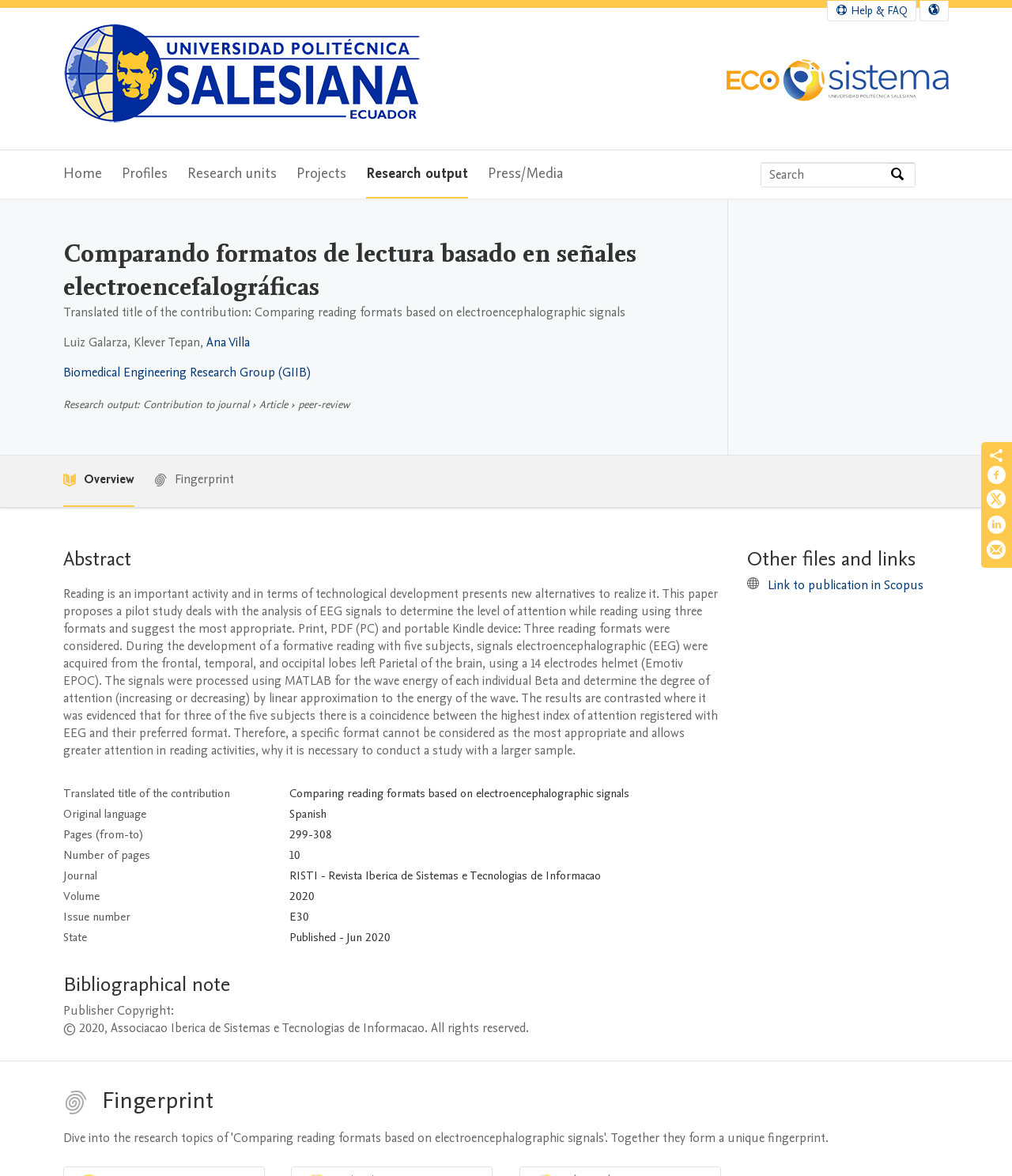Describe all the significant parts and information present on the webpage.

The webpage is about a research article titled "Comparing reading formats based on electroencephalographic signals" from Universidad Politécnica Salesiana. At the top, there is a logo of the university and a navigation menu with links to "Home", "Profiles", "Research units", "Projects", "Research output", and "Press/Media". 

On the top right, there are links to "Help & FAQ" and a language selection button. Below the navigation menu, there is a search bar with a placeholder text "Search by expertise, name or affiliation" and a search button.

The main content of the webpage is divided into several sections. The first section has a heading "Comparando formatos de lectura basado en señales electroencefalográficas" and provides information about the article, including the authors, research group, and publication details. 

The next section is the abstract of the article, which discusses the analysis of EEG signals to determine the level of attention while reading using three formats. Below the abstract, there is a table providing more details about the publication, including the translated title, original language, pages, number of pages, journal, volume, issue number, and state.

Further down, there are sections for "Bibliographical note" and "Other files and links", which provide additional information about the publication and links to related resources. At the bottom of the page, there are social media links to share the article on Facebook, Twitter, LinkedIn, and by email.